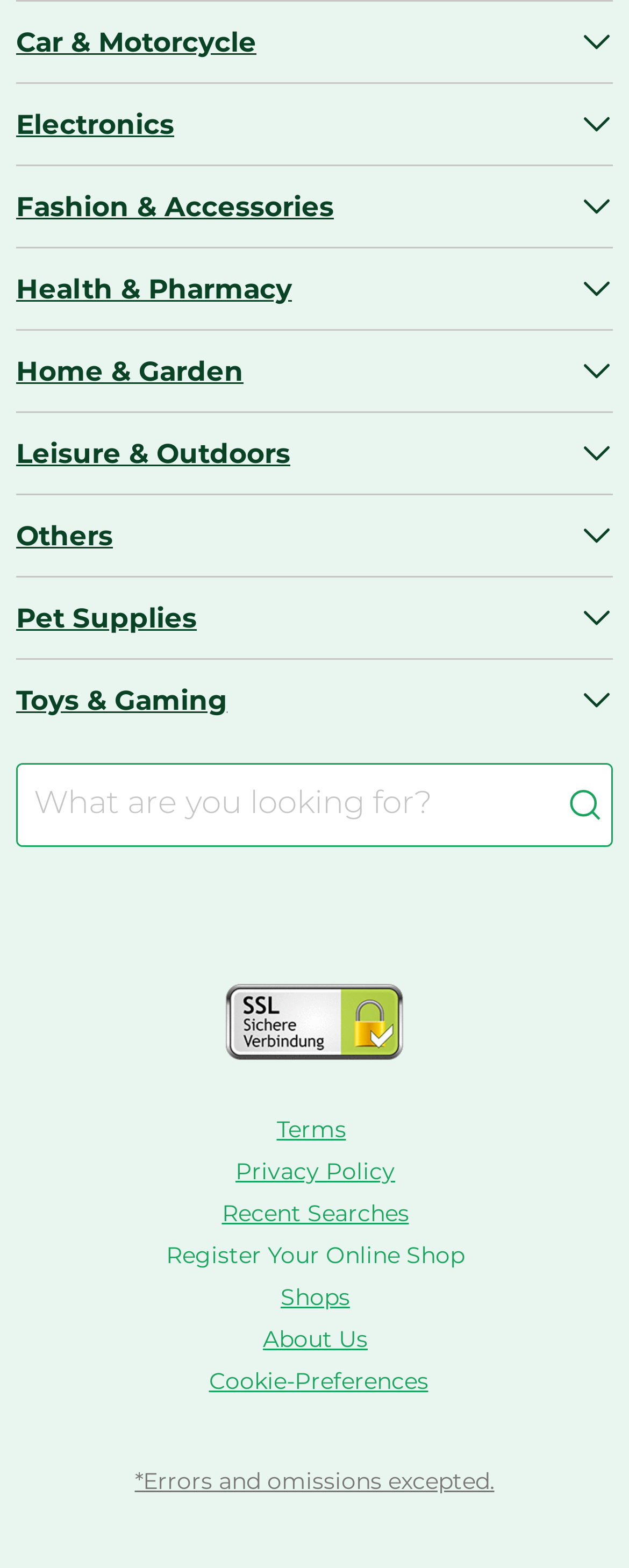Please identify the bounding box coordinates of the region to click in order to complete the task: "View Terms". The coordinates must be four float numbers between 0 and 1, specified as [left, top, right, bottom].

[0.44, 0.71, 0.55, 0.729]